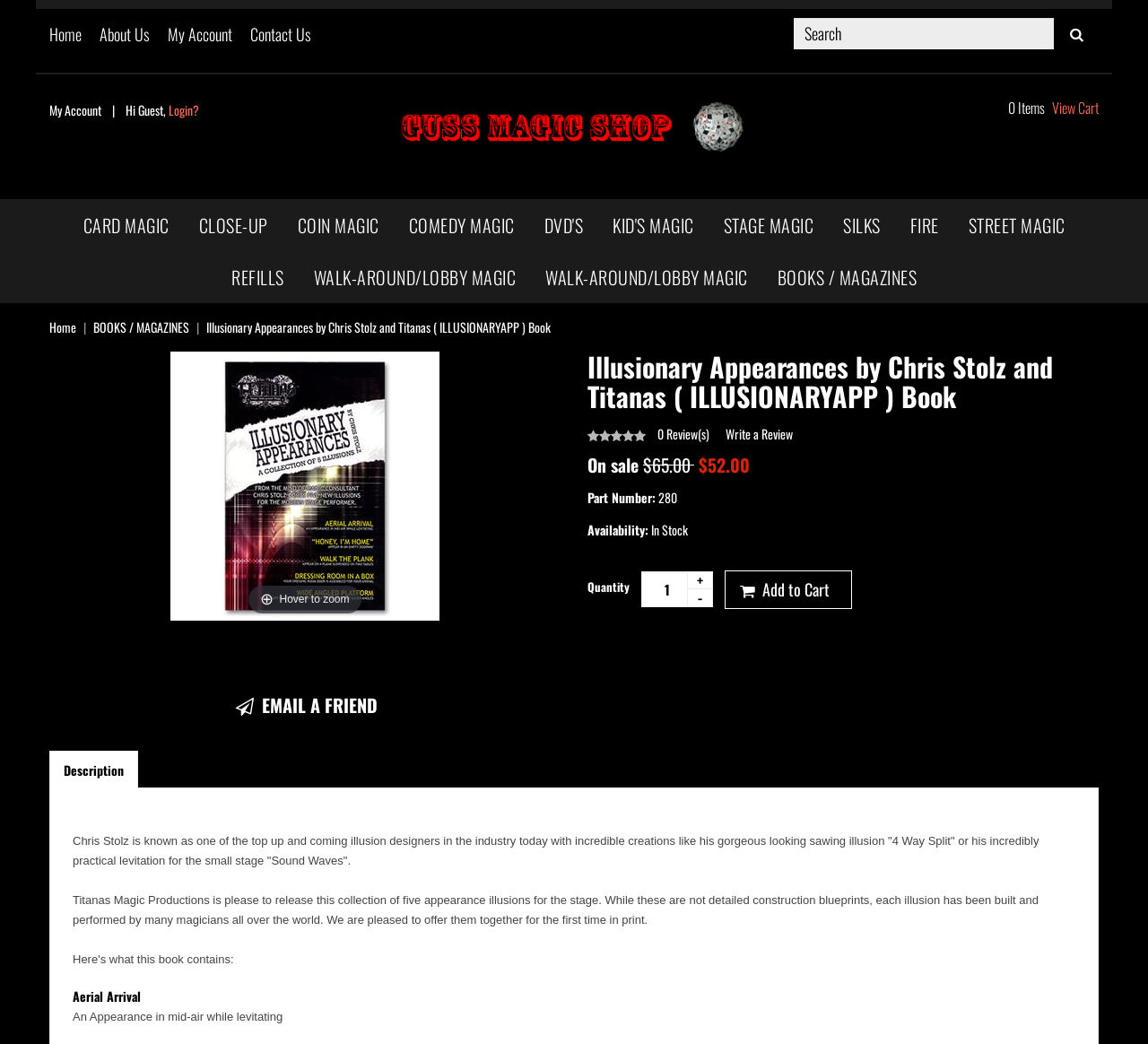Determine the bounding box for the described UI element: "SILKS".

[0.723, 0.191, 0.779, 0.241]